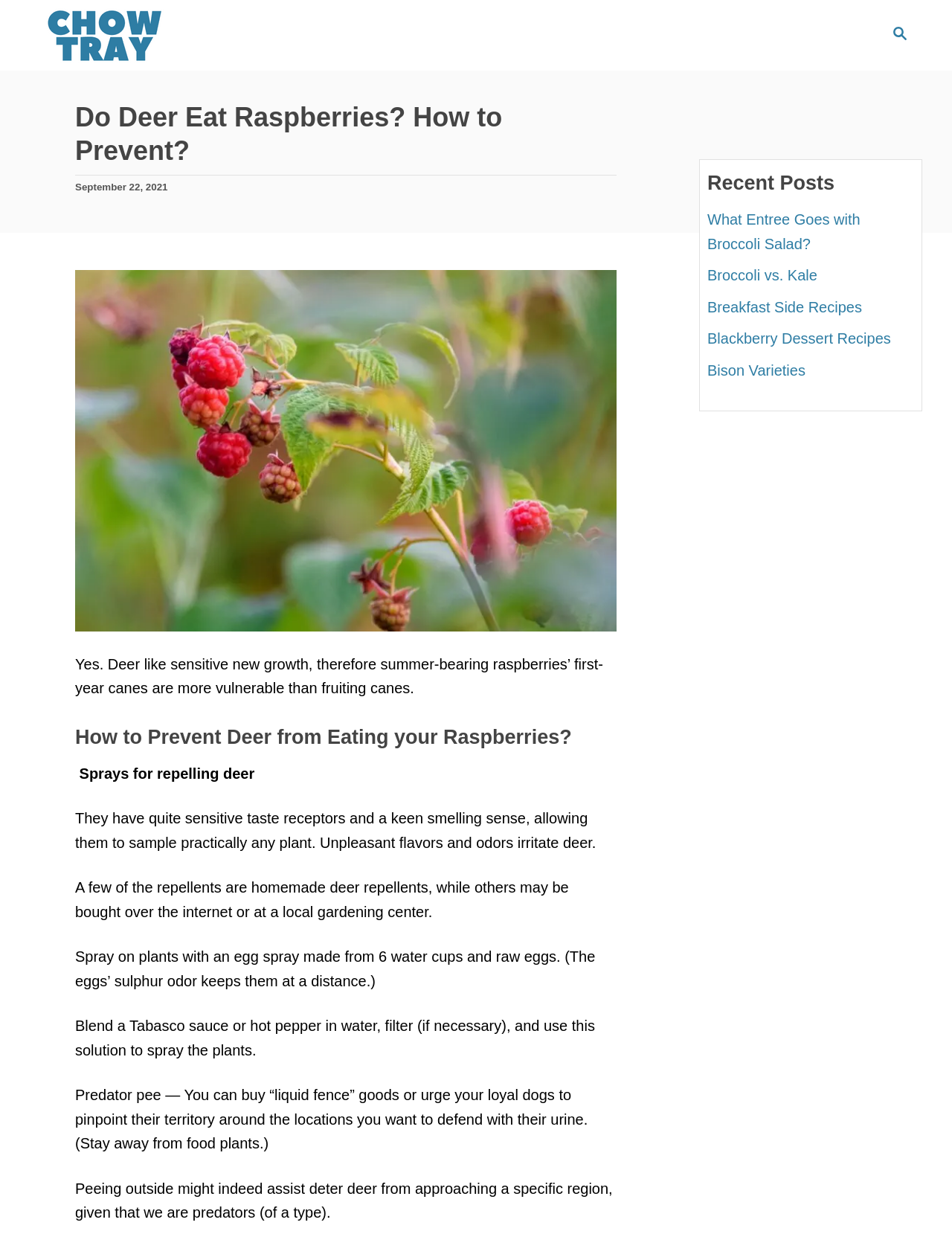Please provide the bounding box coordinates for the UI element as described: "Bison Varieties". The coordinates must be four floats between 0 and 1, represented as [left, top, right, bottom].

[0.743, 0.293, 0.846, 0.307]